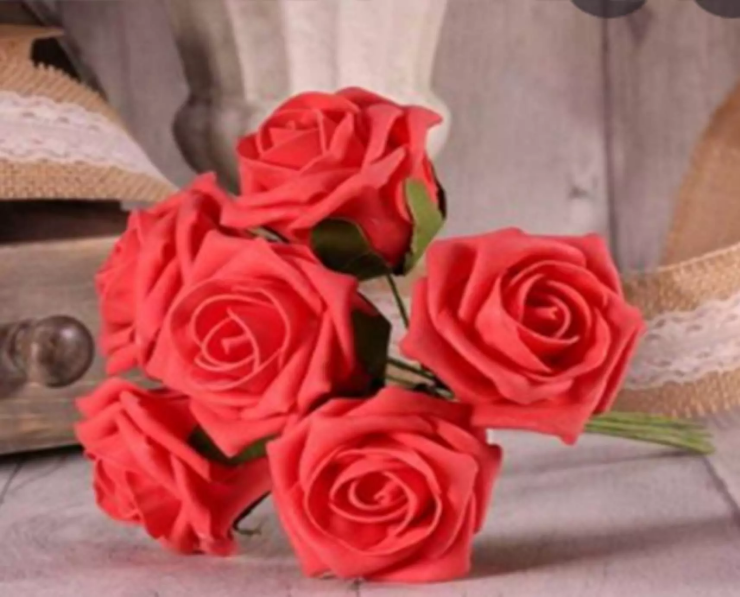Please provide a brief answer to the following inquiry using a single word or phrase:
What is the purpose of the 'Making a Rose Workshop'?

Promoting health and combating loneliness